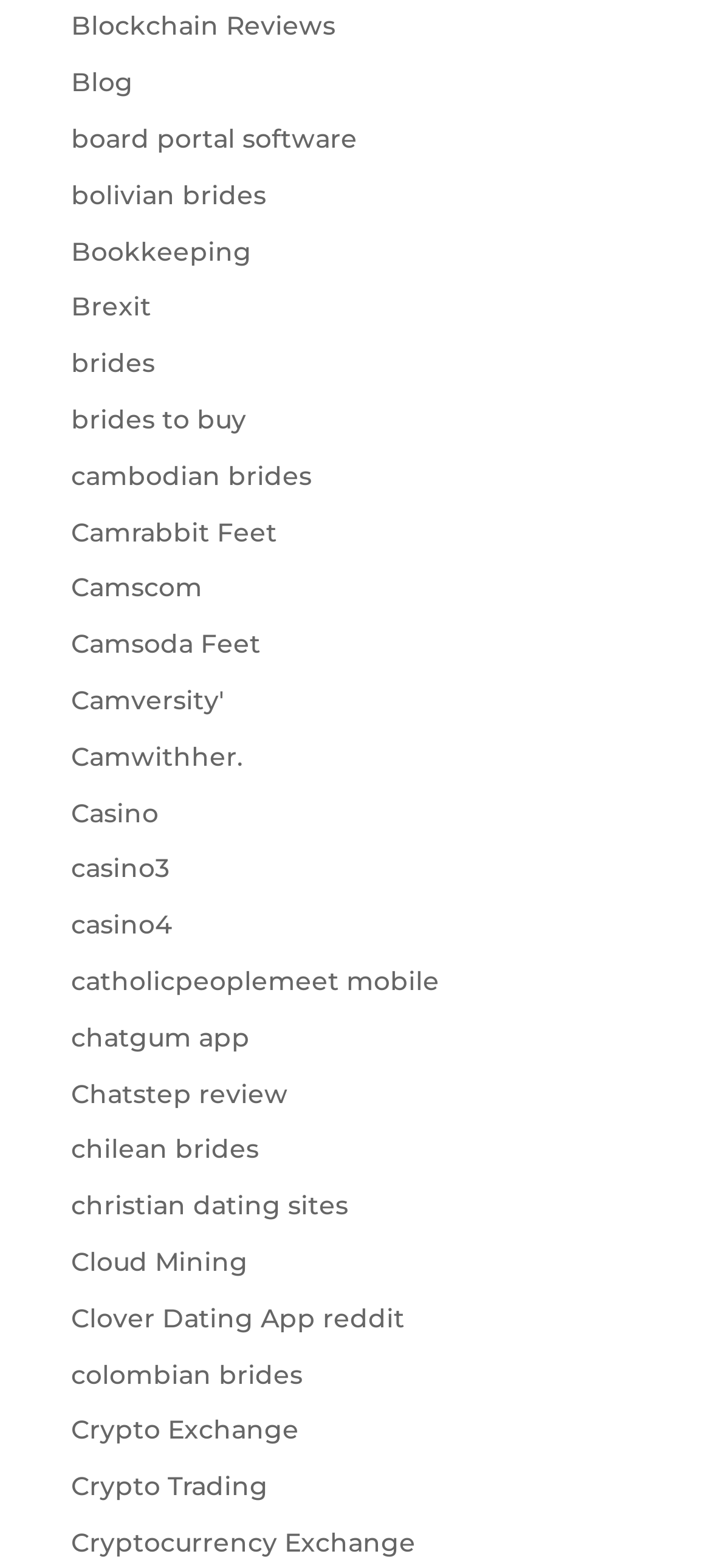Respond to the following question using a concise word or phrase: 
What type of software is mentioned on the webpage?

Board portal software